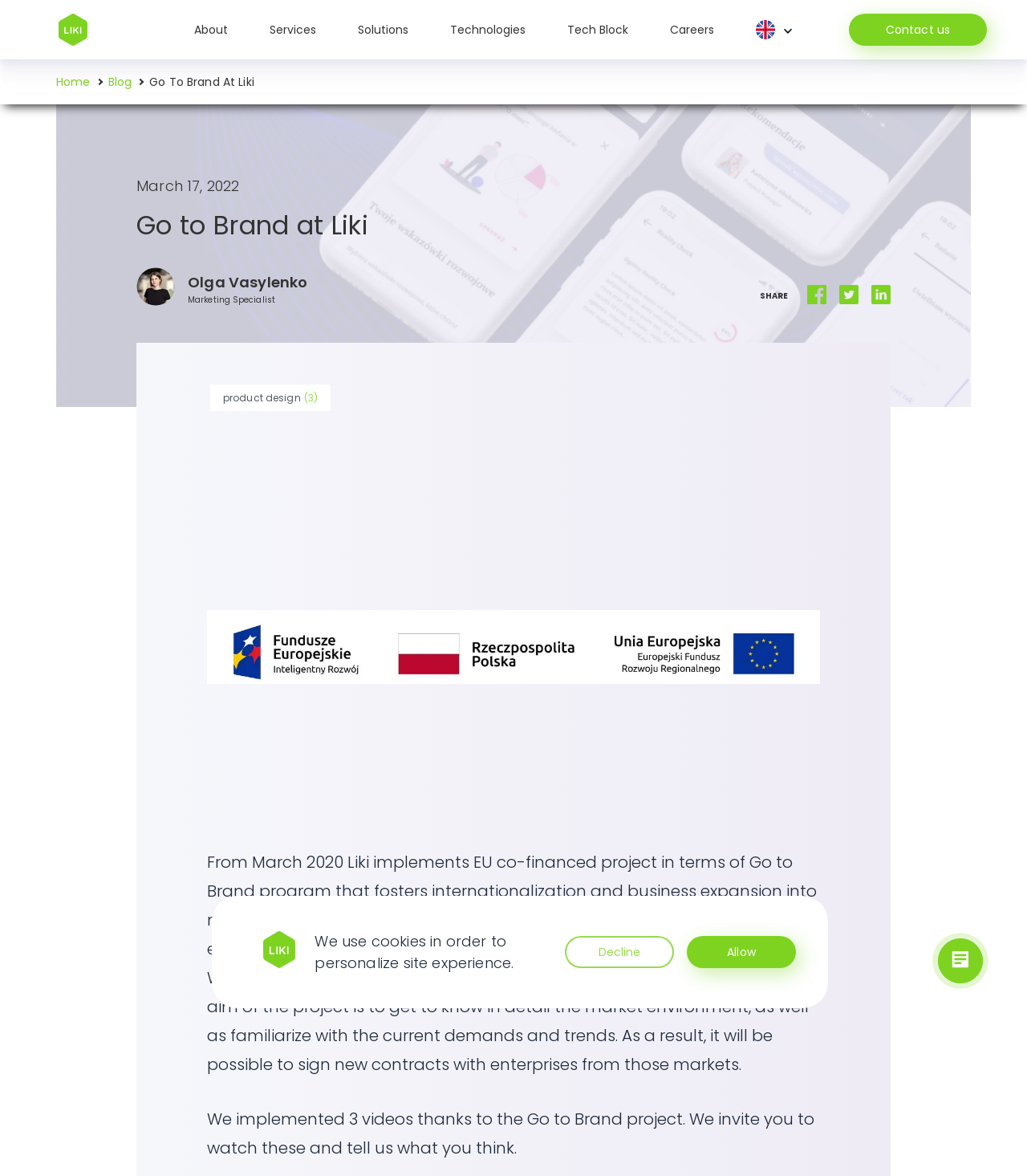Locate the bounding box coordinates of the element to click to perform the following action: 'Go to About page'. The coordinates should be given as four float values between 0 and 1, in the form of [left, top, right, bottom].

[0.189, 0.018, 0.222, 0.032]